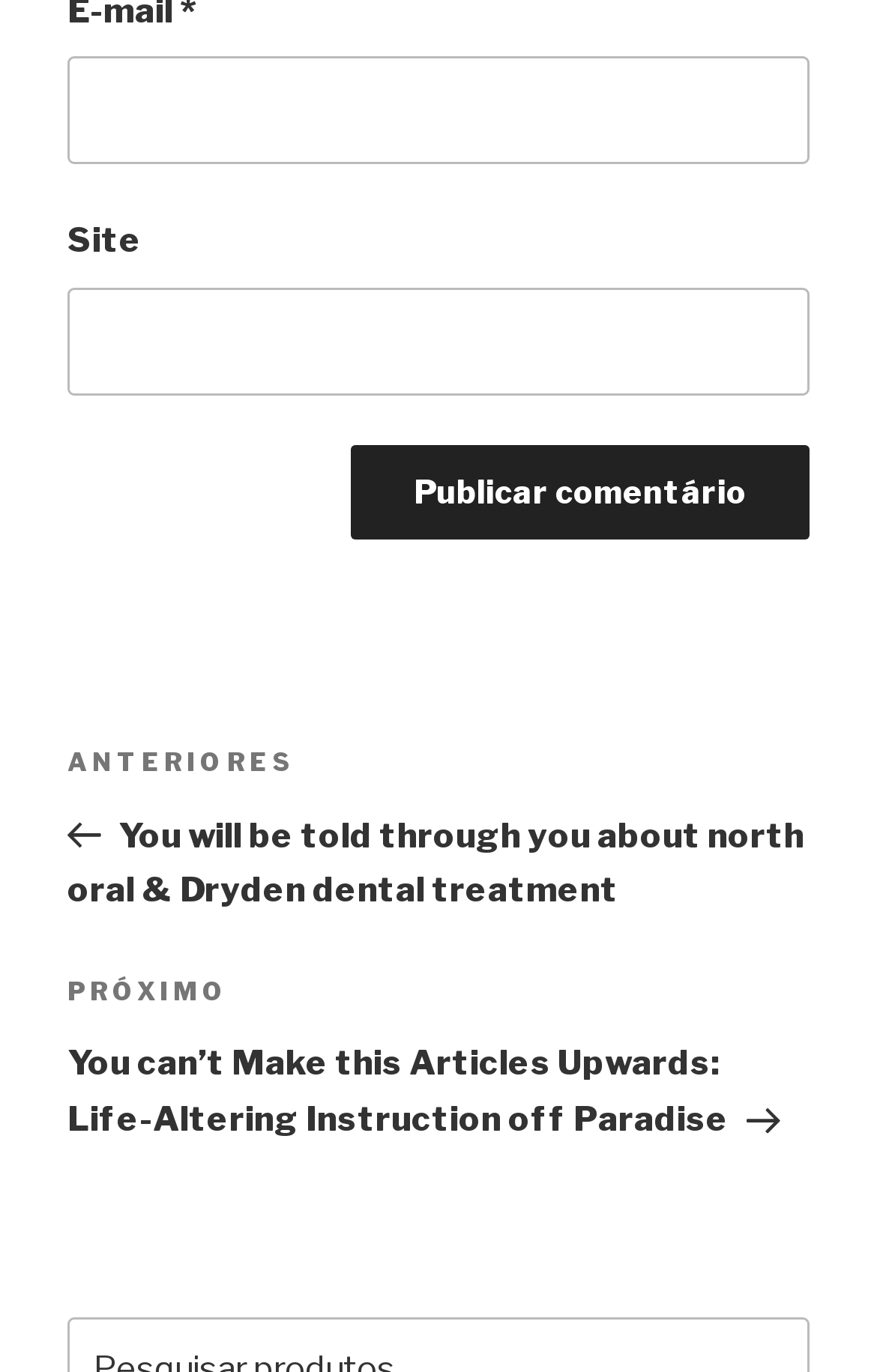What type of content is listed under 'Posts'?
Based on the visual content, answer with a single word or a brief phrase.

Blog posts